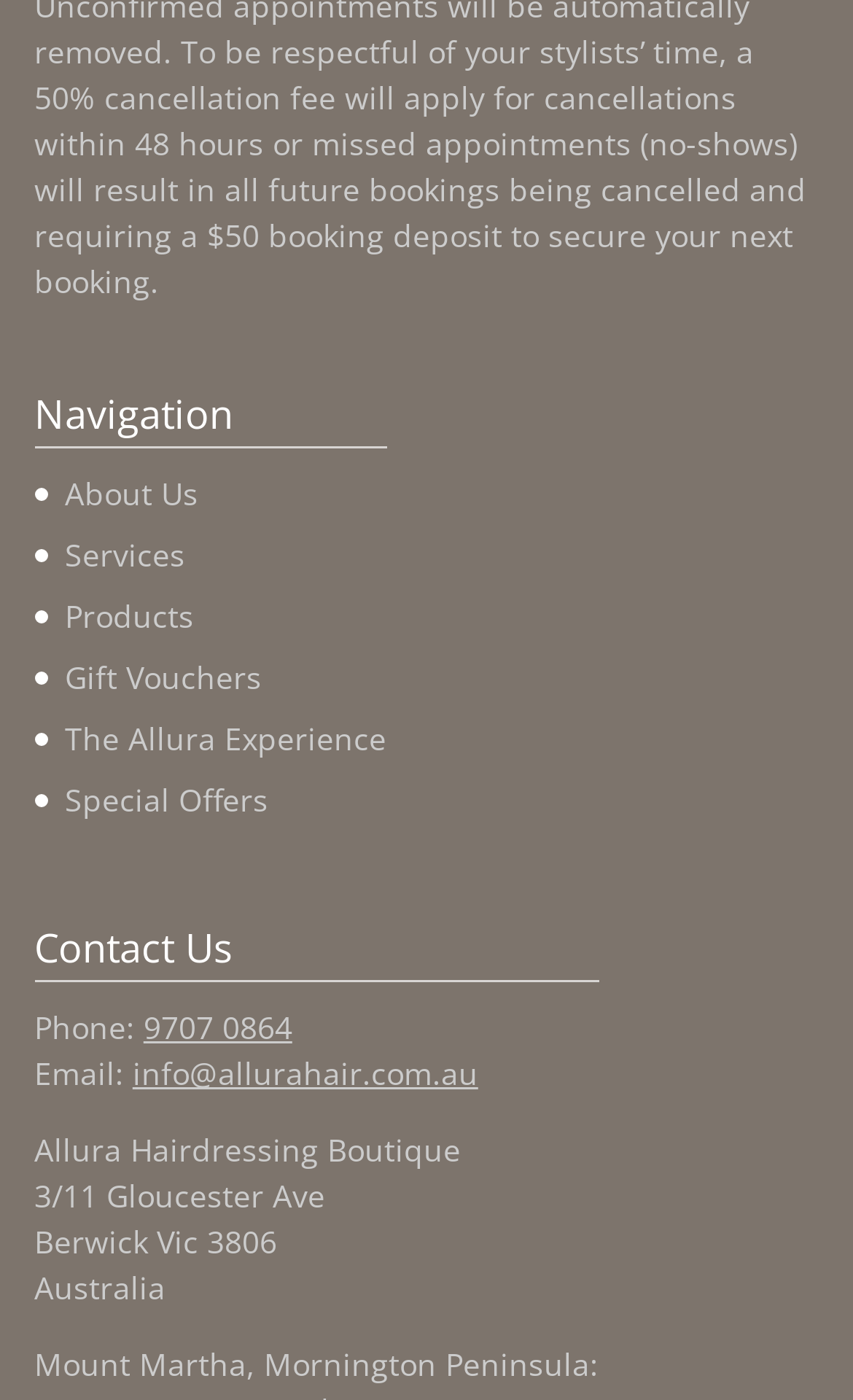Given the description of the UI element: "Products", predict the bounding box coordinates in the form of [left, top, right, bottom], with each value being a float between 0 and 1.

[0.076, 0.425, 0.227, 0.455]